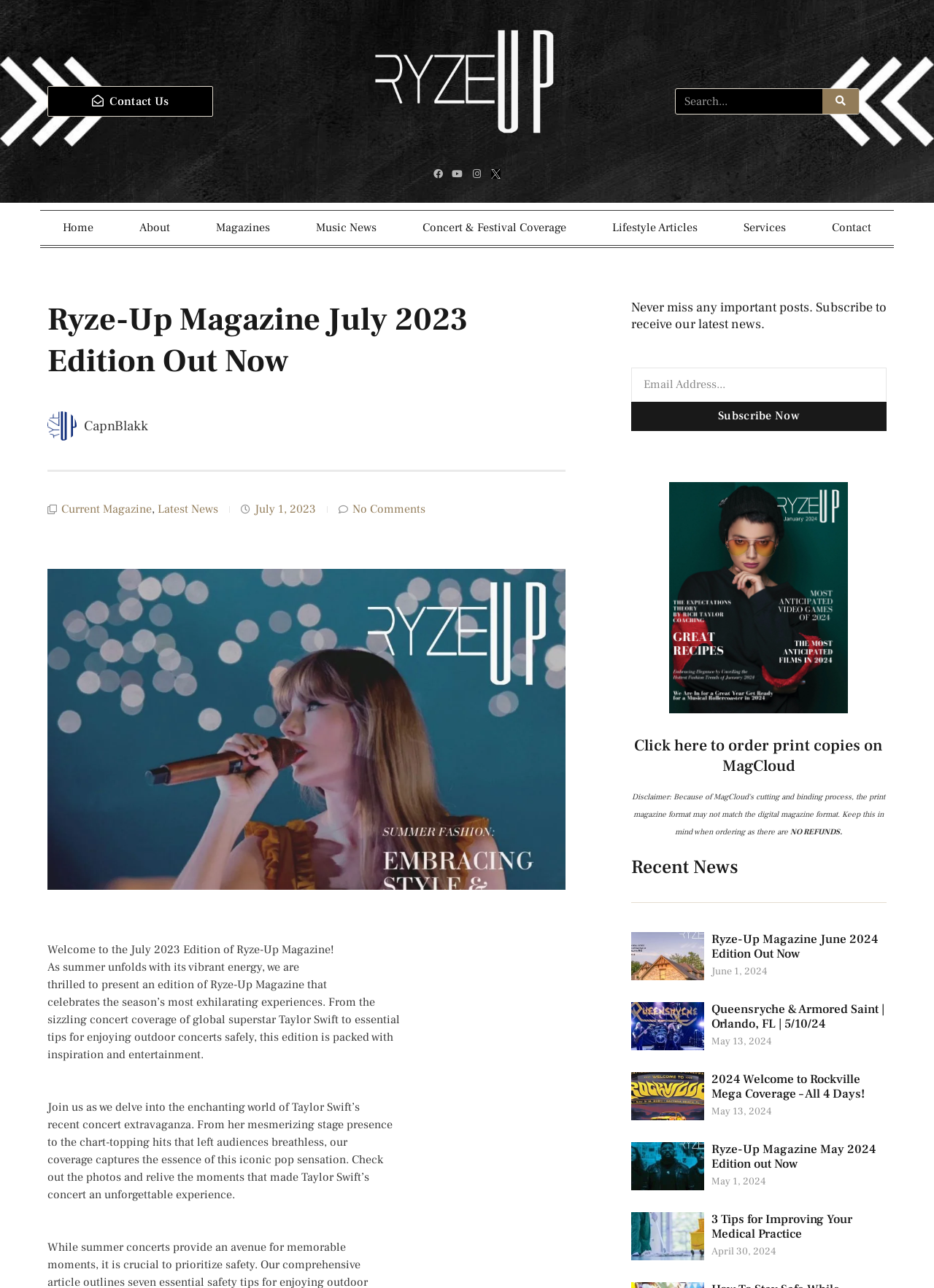Determine the bounding box coordinates for the clickable element required to fulfill the instruction: "Subscribe to receive latest news". Provide the coordinates as four float numbers between 0 and 1, i.e., [left, top, right, bottom].

[0.676, 0.285, 0.949, 0.312]